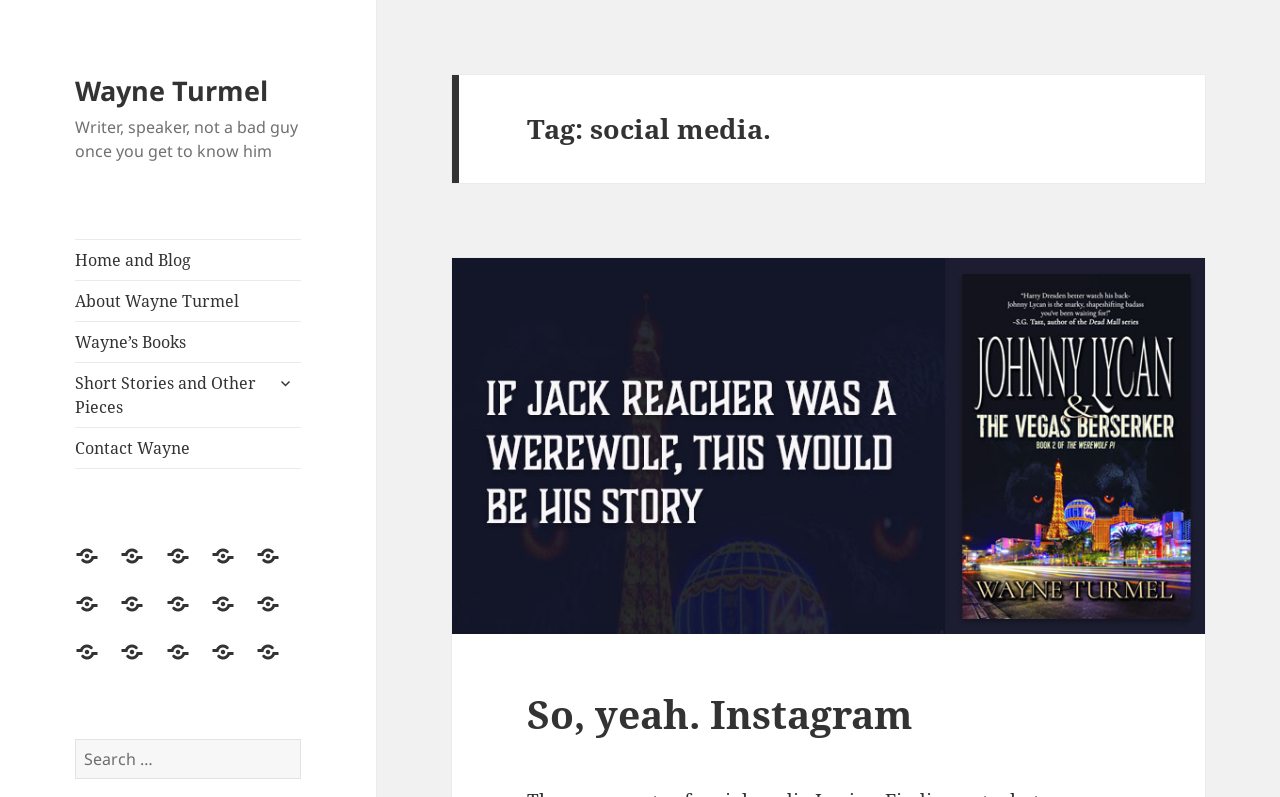Identify the bounding box coordinates for the region of the element that should be clicked to carry out the instruction: "Go to 'About Wayne Turmel' page". The bounding box coordinates should be four float numbers between 0 and 1, i.e., [left, top, right, bottom].

[0.059, 0.352, 0.235, 0.402]